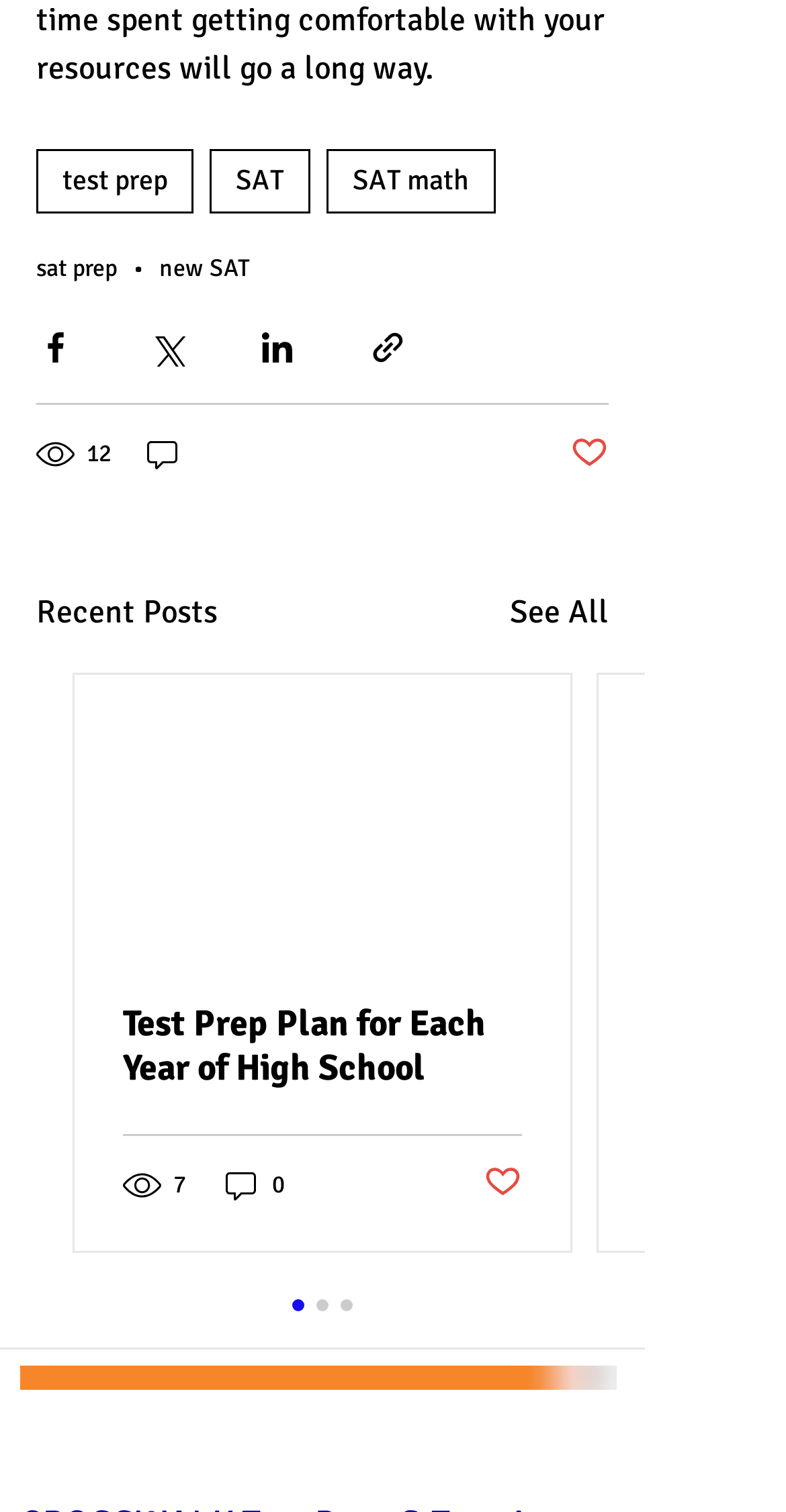Please specify the bounding box coordinates in the format (top-left x, top-left y, bottom-right x, bottom-right y), with all values as floating point numbers between 0 and 1. Identify the bounding box of the UI element described by: Post not marked as liked

[0.615, 0.769, 0.664, 0.798]